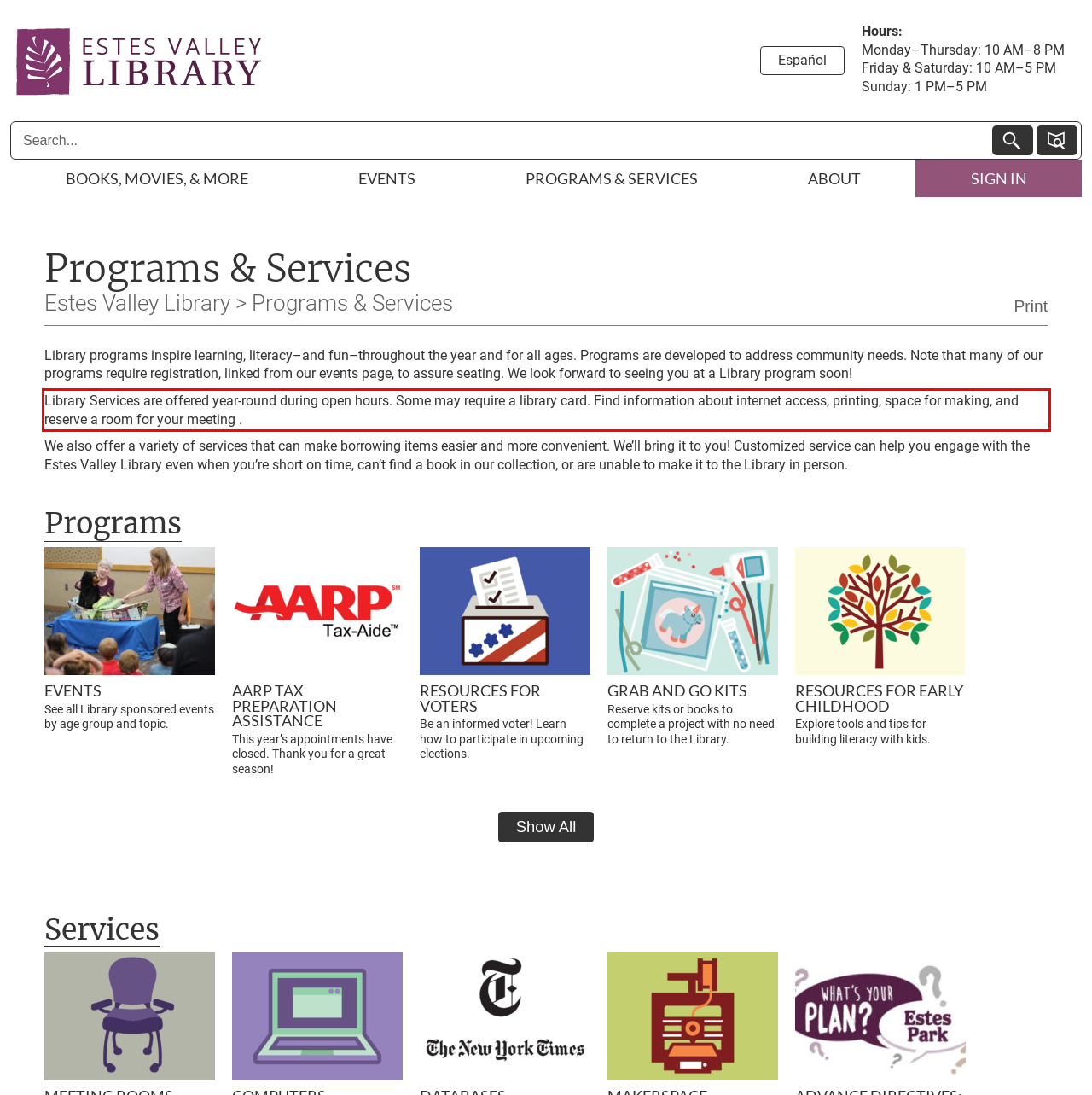The screenshot you have been given contains a UI element surrounded by a red rectangle. Use OCR to read and extract the text inside this red rectangle.

Library Services are offered year-round during open hours. Some may require a library card. Find information about internet access, printing, space for making, and reserve a room for your meeting .